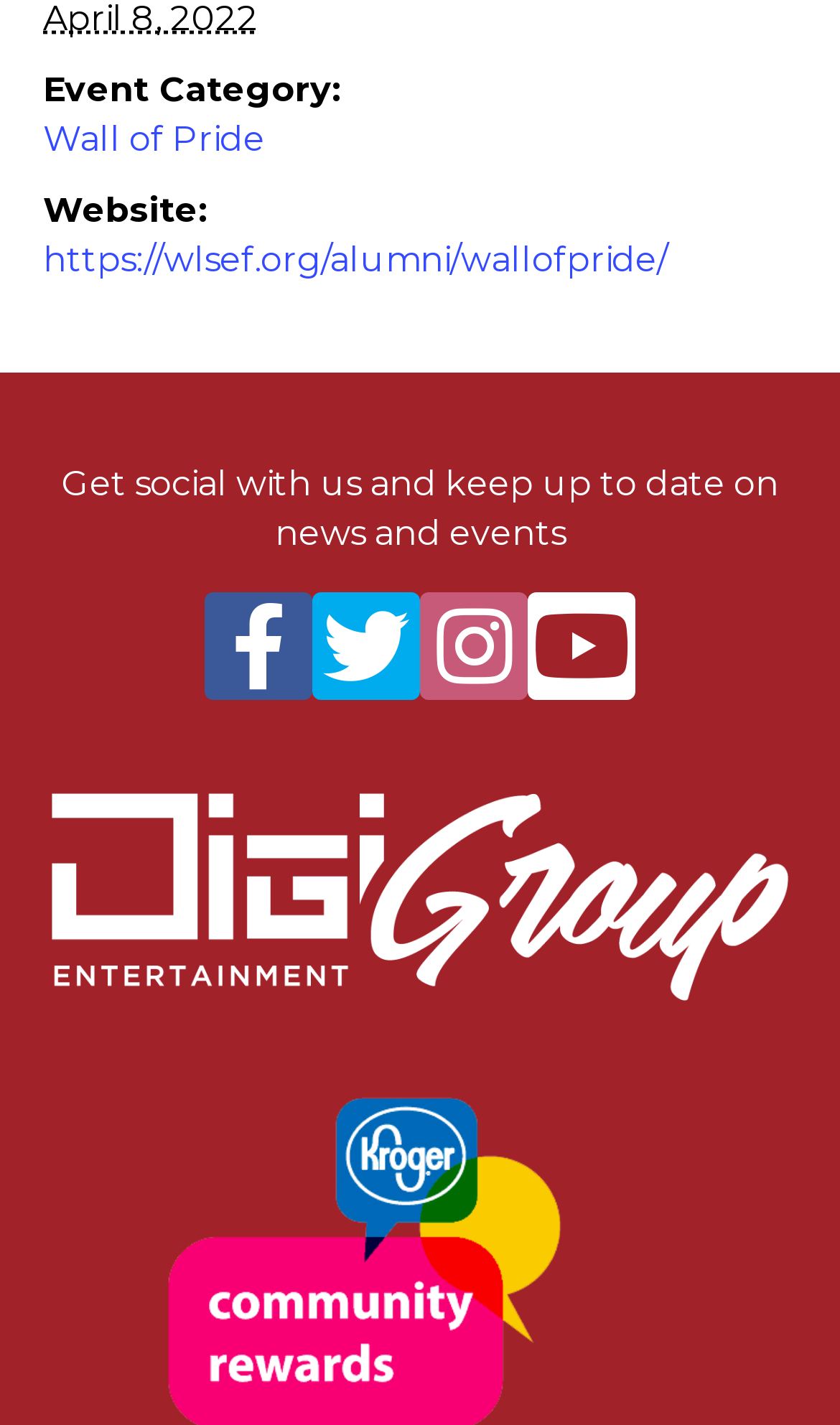Determine the bounding box coordinates of the element that should be clicked to execute the following command: "Visit the website".

[0.051, 0.168, 0.795, 0.197]